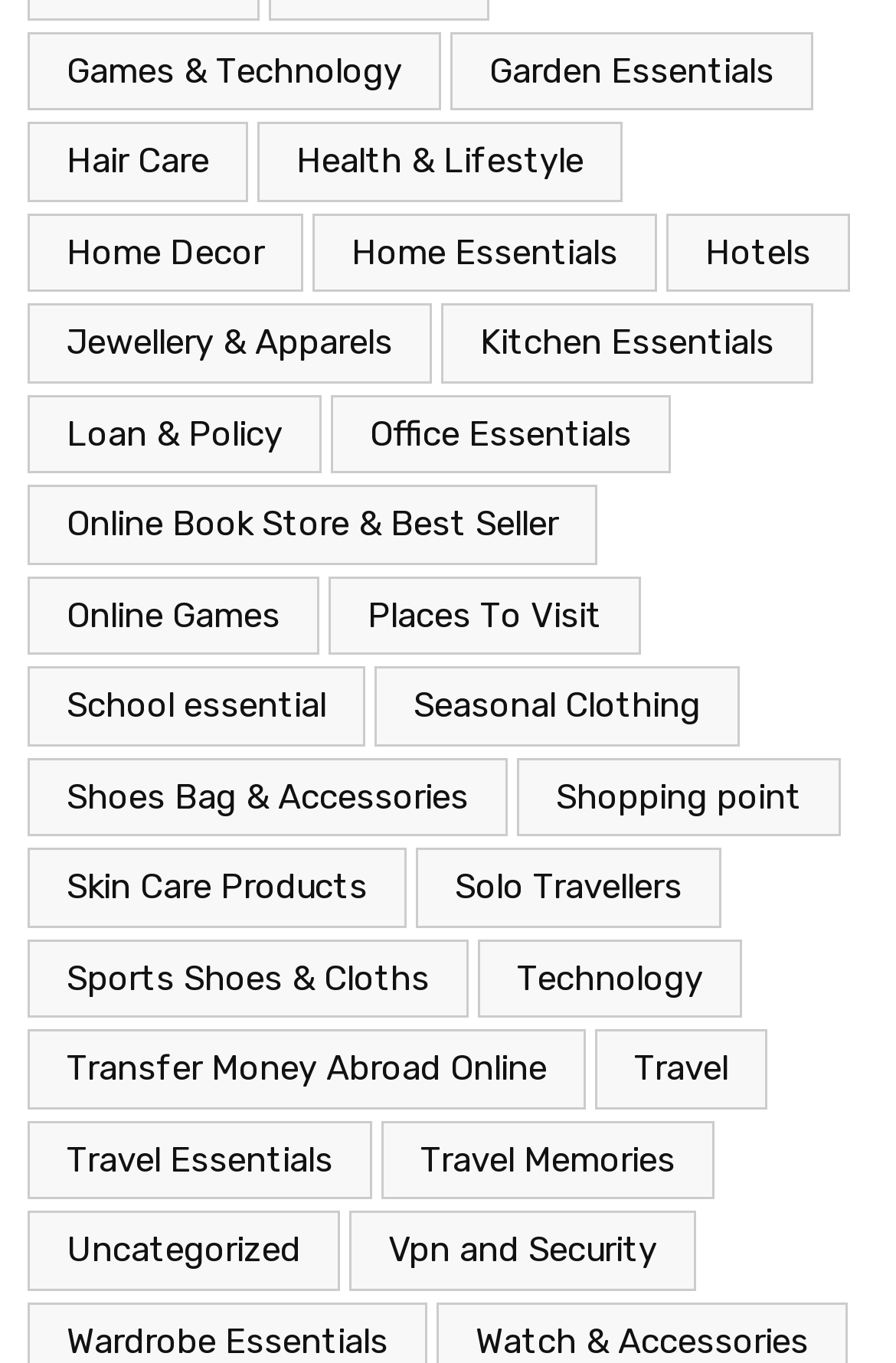Given the webpage screenshot, identify the bounding box of the UI element that matches this description: "Technology".

[0.533, 0.689, 0.828, 0.747]